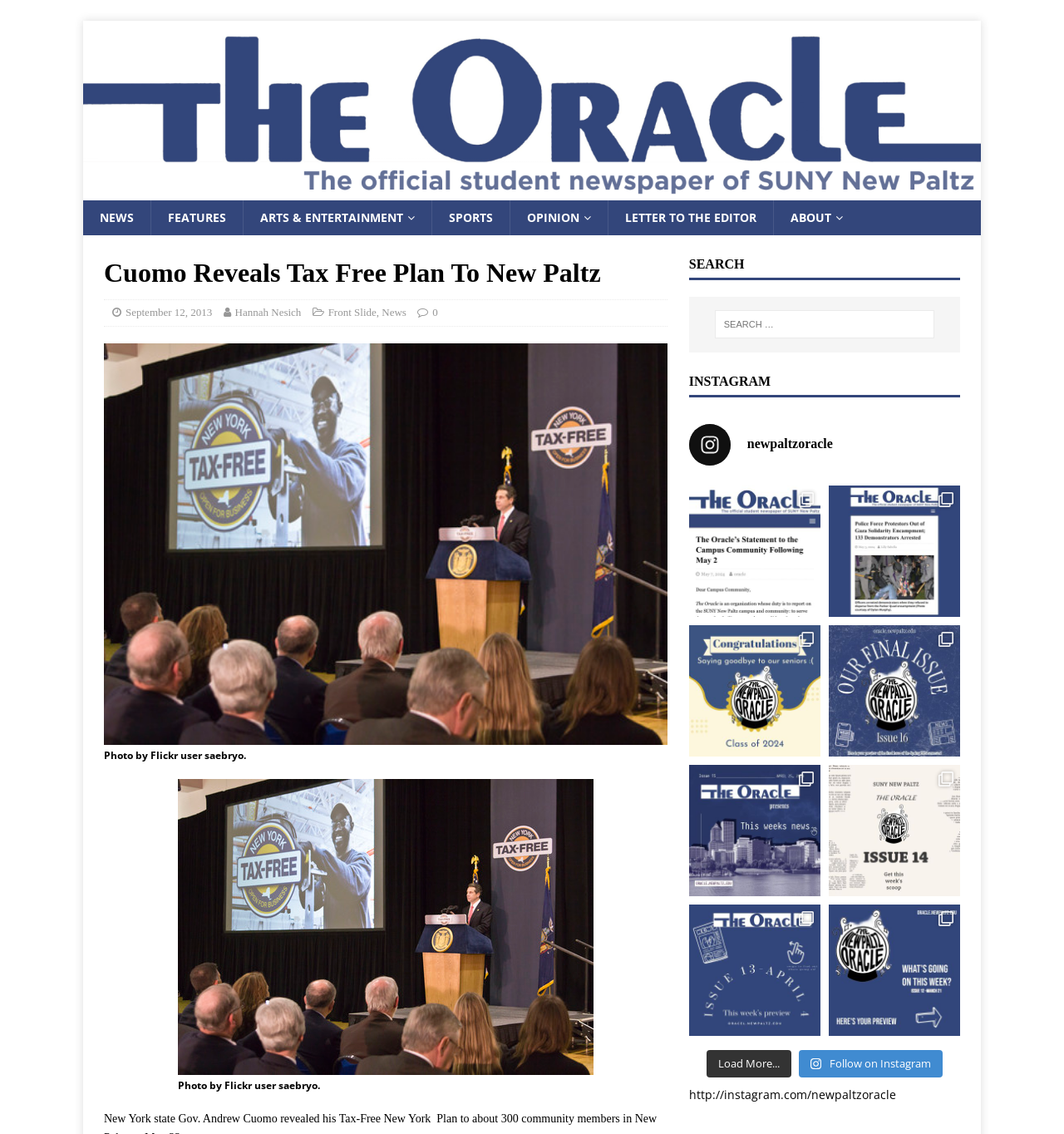Determine the bounding box coordinates of the element that should be clicked to execute the following command: "Load more posts".

[0.664, 0.926, 0.744, 0.95]